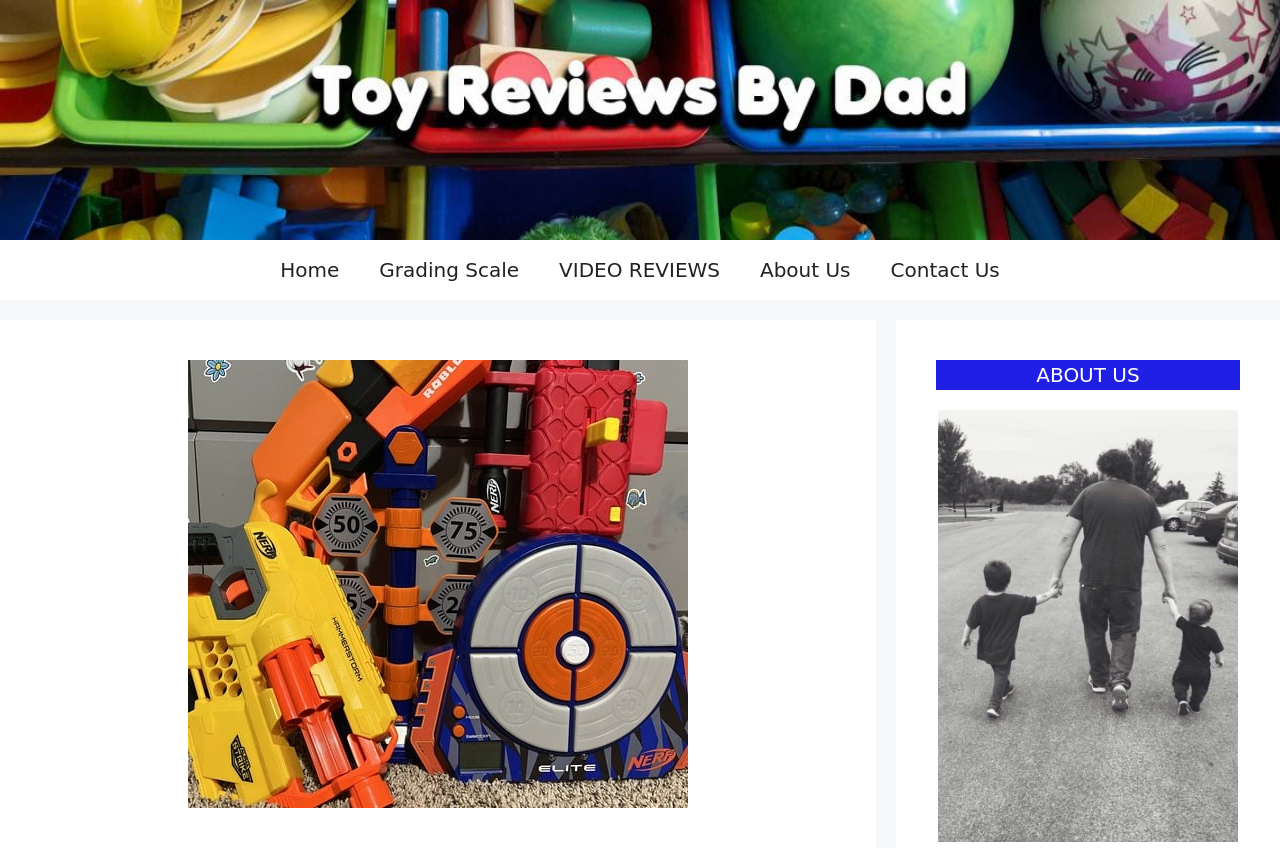Given the description "About Us", provide the bounding box coordinates of the corresponding UI element.

[0.578, 0.283, 0.68, 0.354]